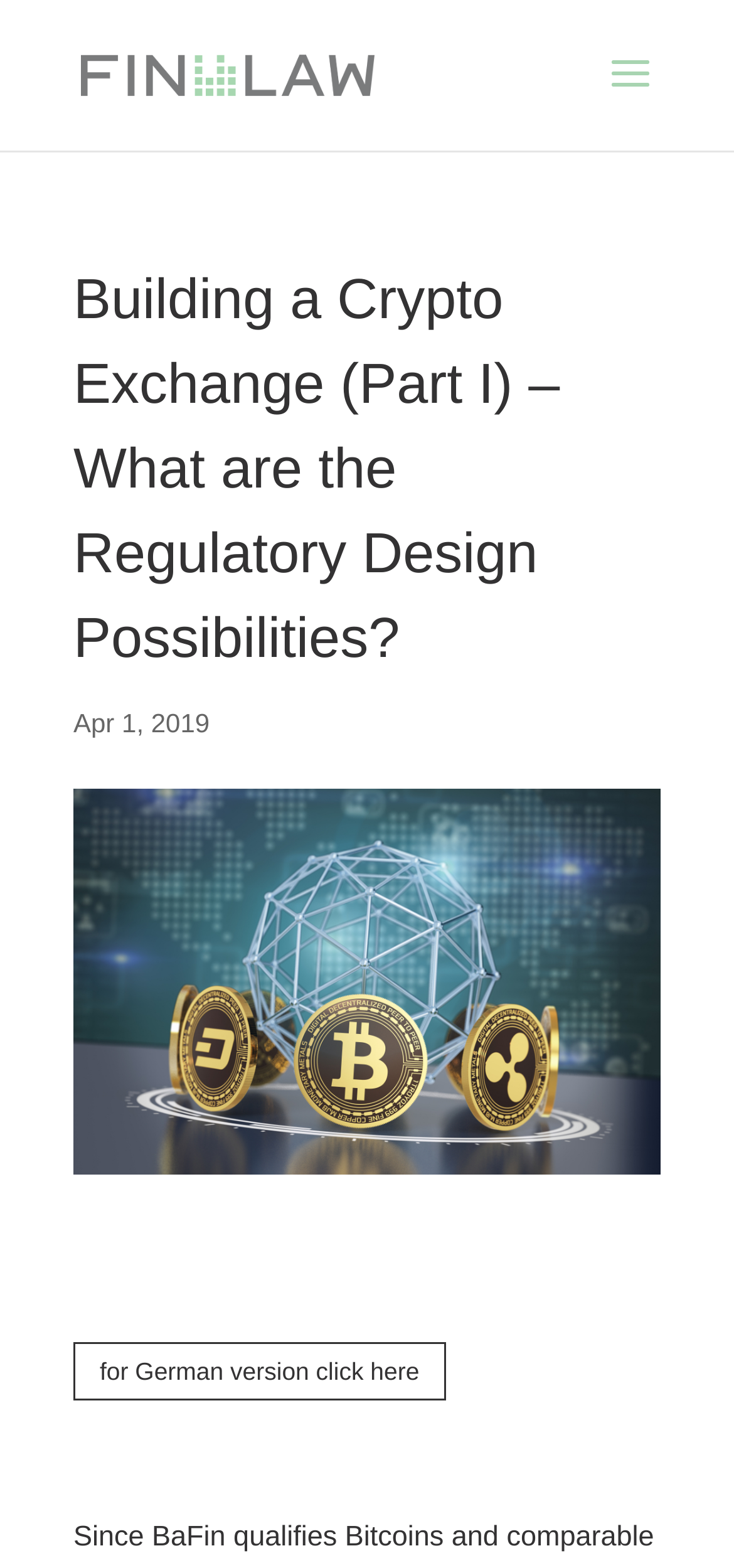Bounding box coordinates are specified in the format (top-left x, top-left y, bottom-right x, bottom-right y). All values are floating point numbers bounded between 0 and 1. Please provide the bounding box coordinate of the region this sentence describes: for German version click here

[0.1, 0.855, 0.607, 0.894]